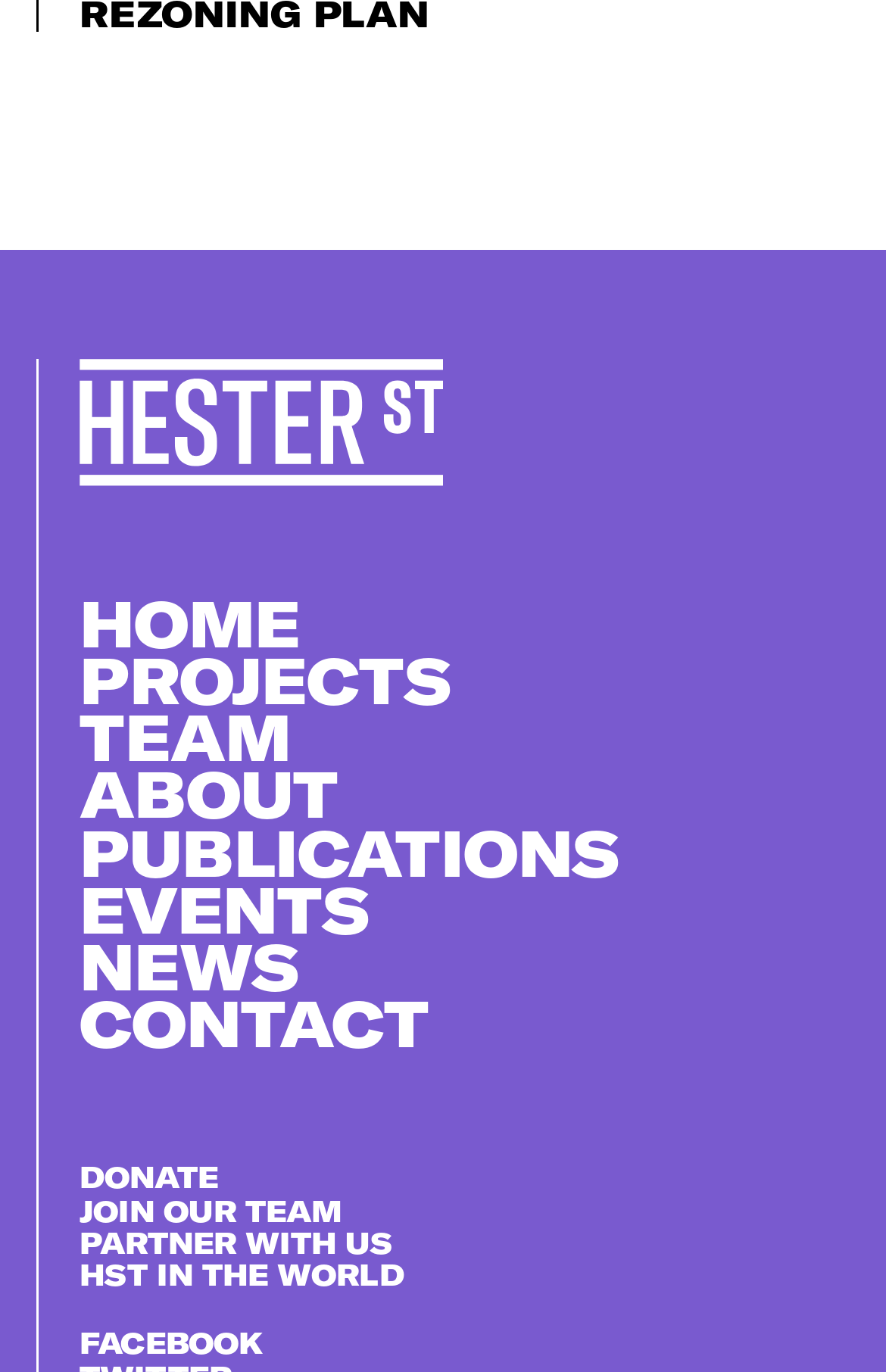Use a single word or phrase to answer the question:
How many social media links are present?

1